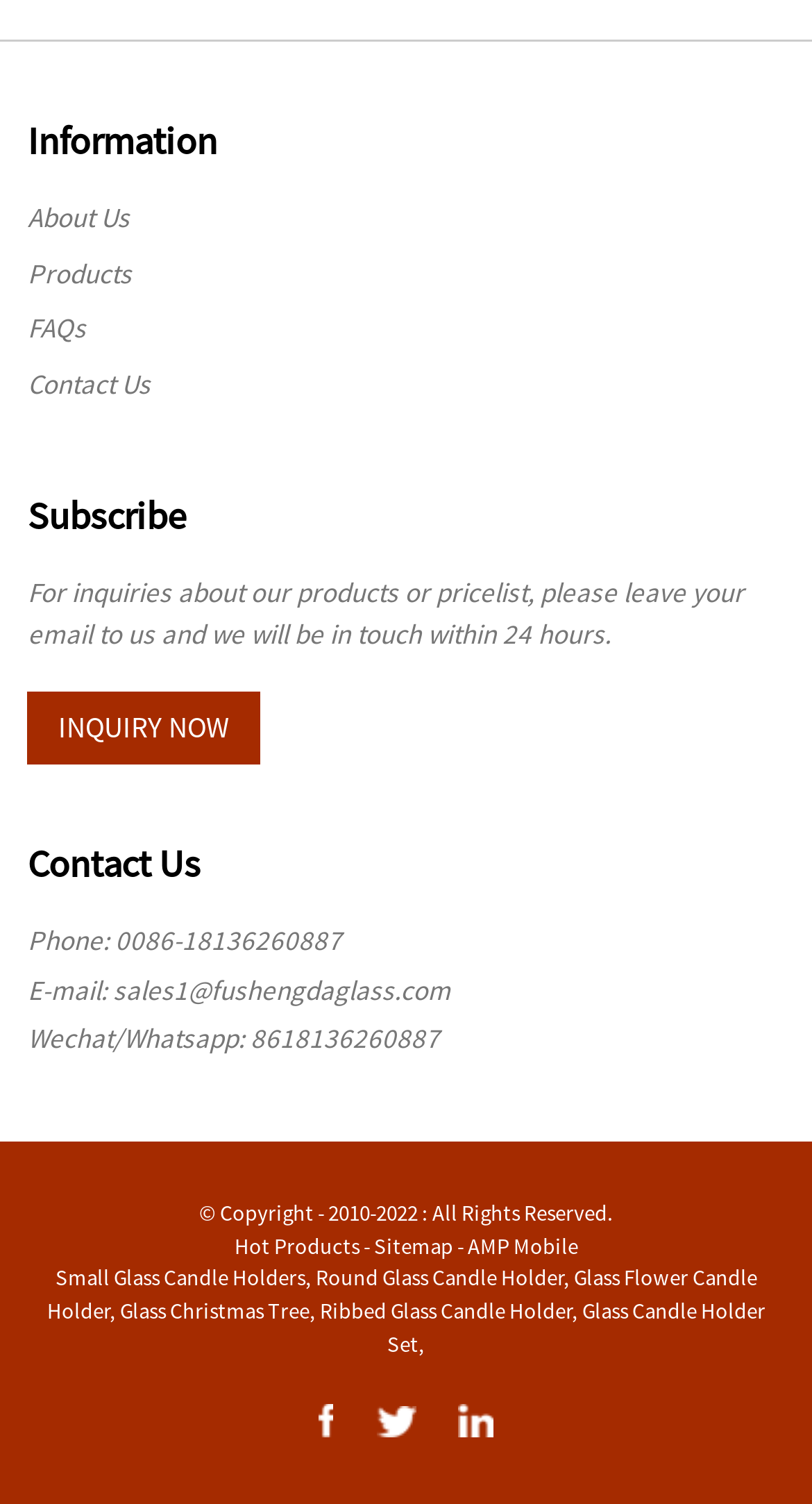What is the purpose of the 'Subscribe' section? Look at the image and give a one-word or short phrase answer.

To receive information about products or pricelist